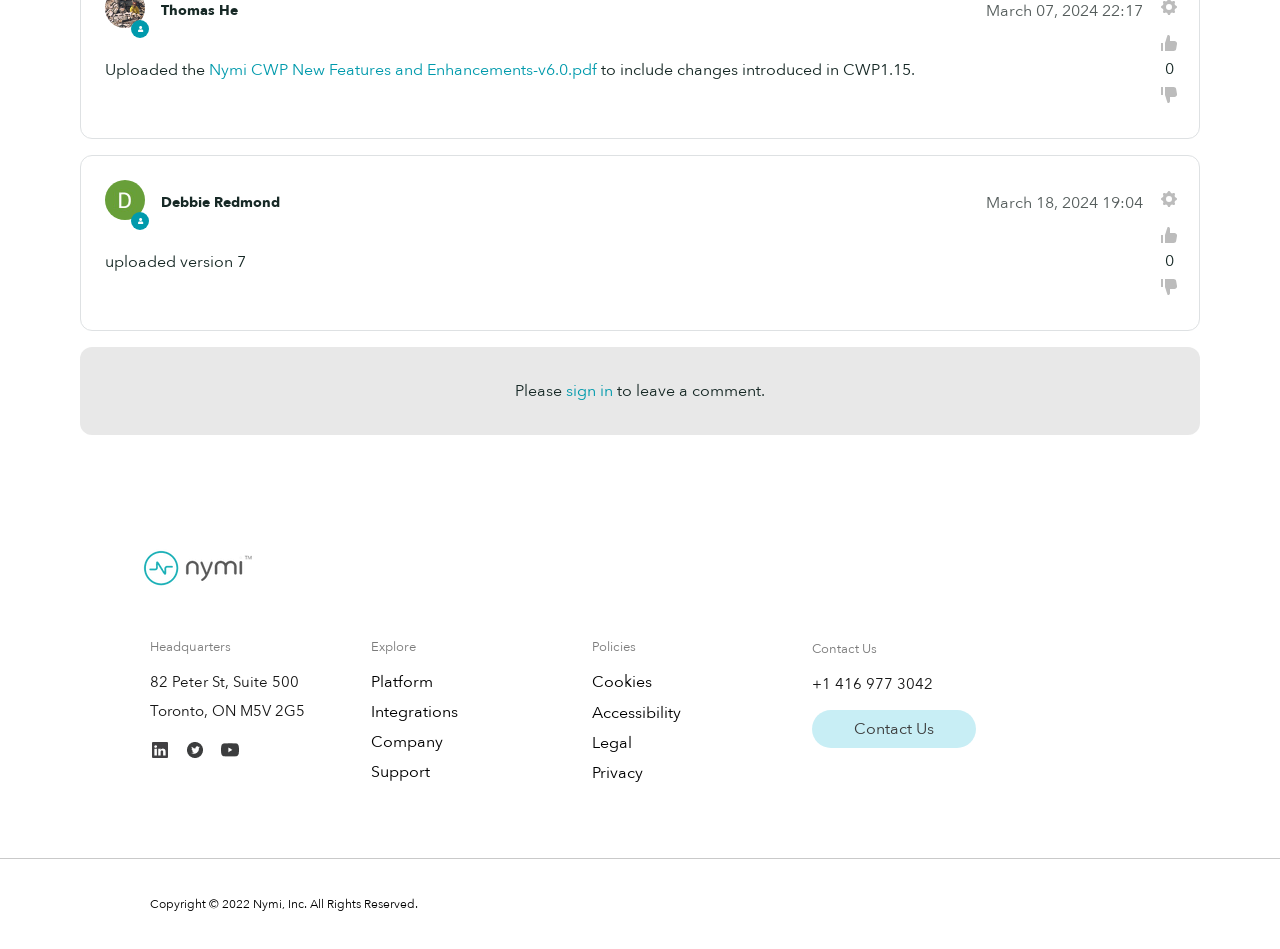Identify the bounding box coordinates for the UI element described as: "Integrations".

[0.29, 0.735, 0.362, 0.766]